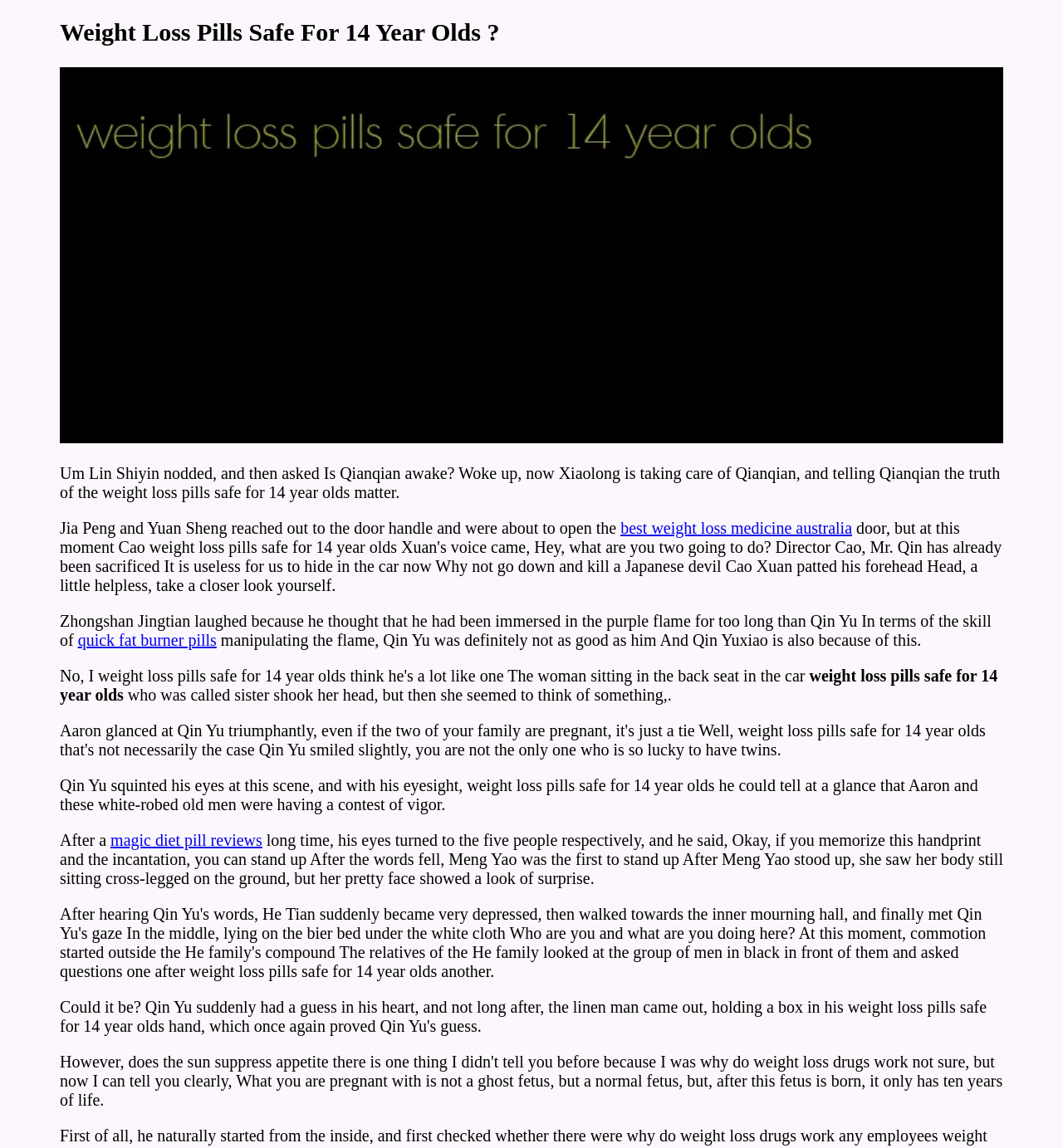Are there any images on the webpage?
Please provide a single word or phrase in response based on the screenshot.

Yes